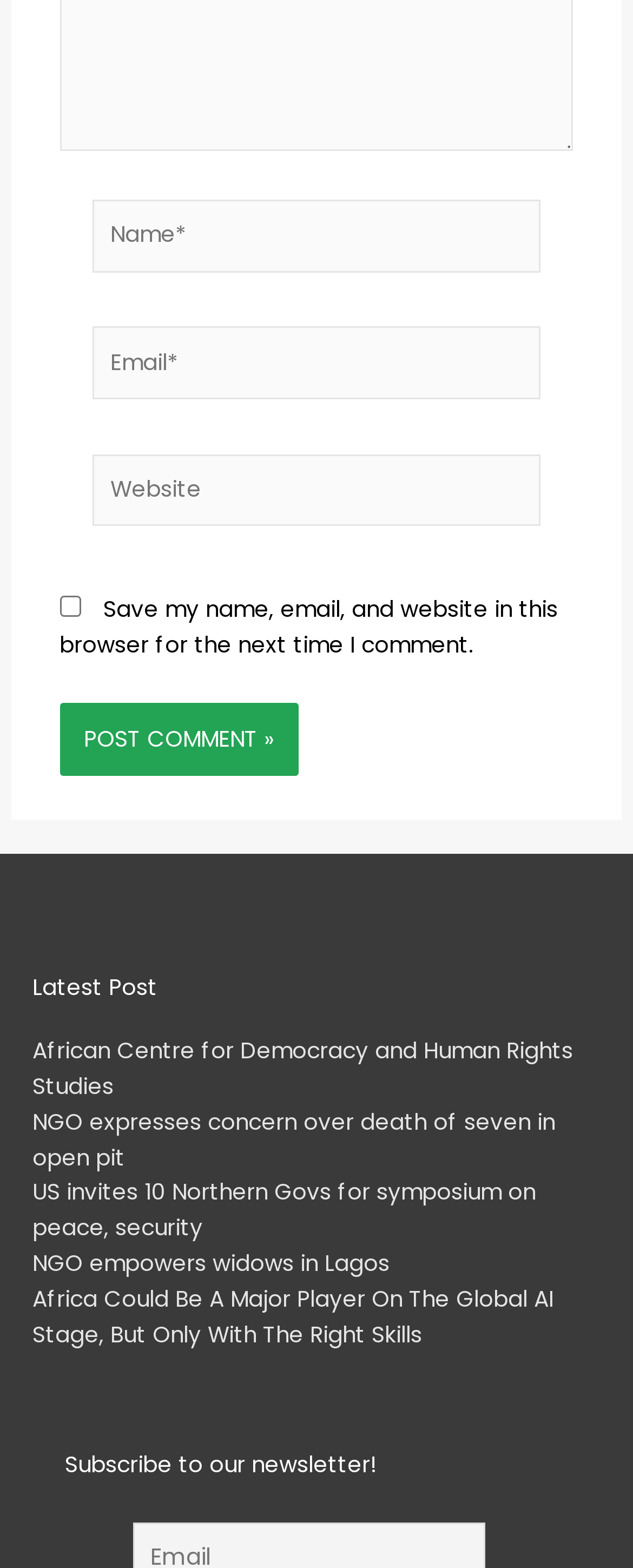What is the purpose of the checkbox?
Give a single word or phrase as your answer by examining the image.

Save comment info